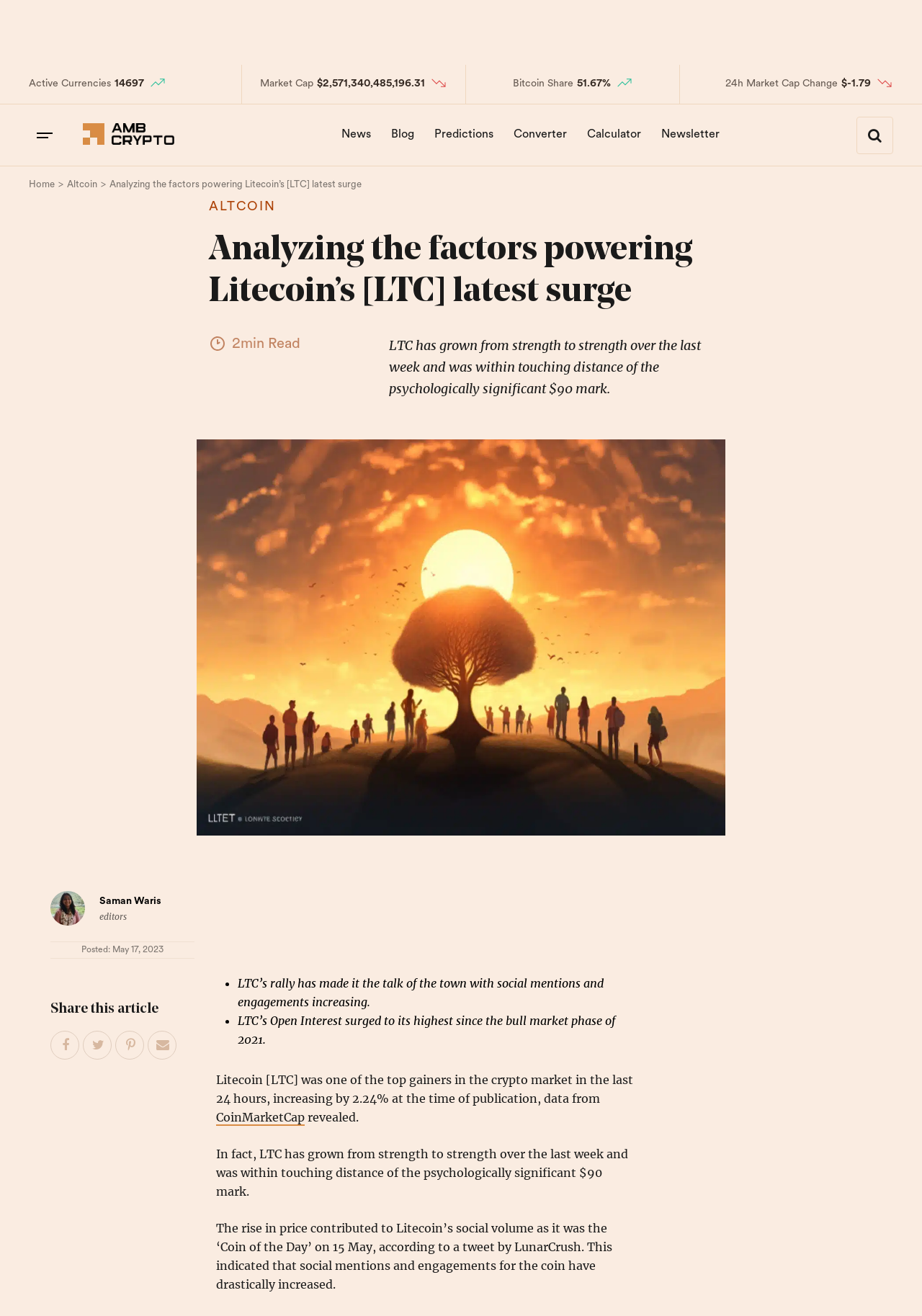Using the provided element description: "aria-label="Email This Post"", identify the bounding box coordinates. The coordinates should be four floats between 0 and 1 in the order [left, top, right, bottom].

[0.161, 0.784, 0.192, 0.806]